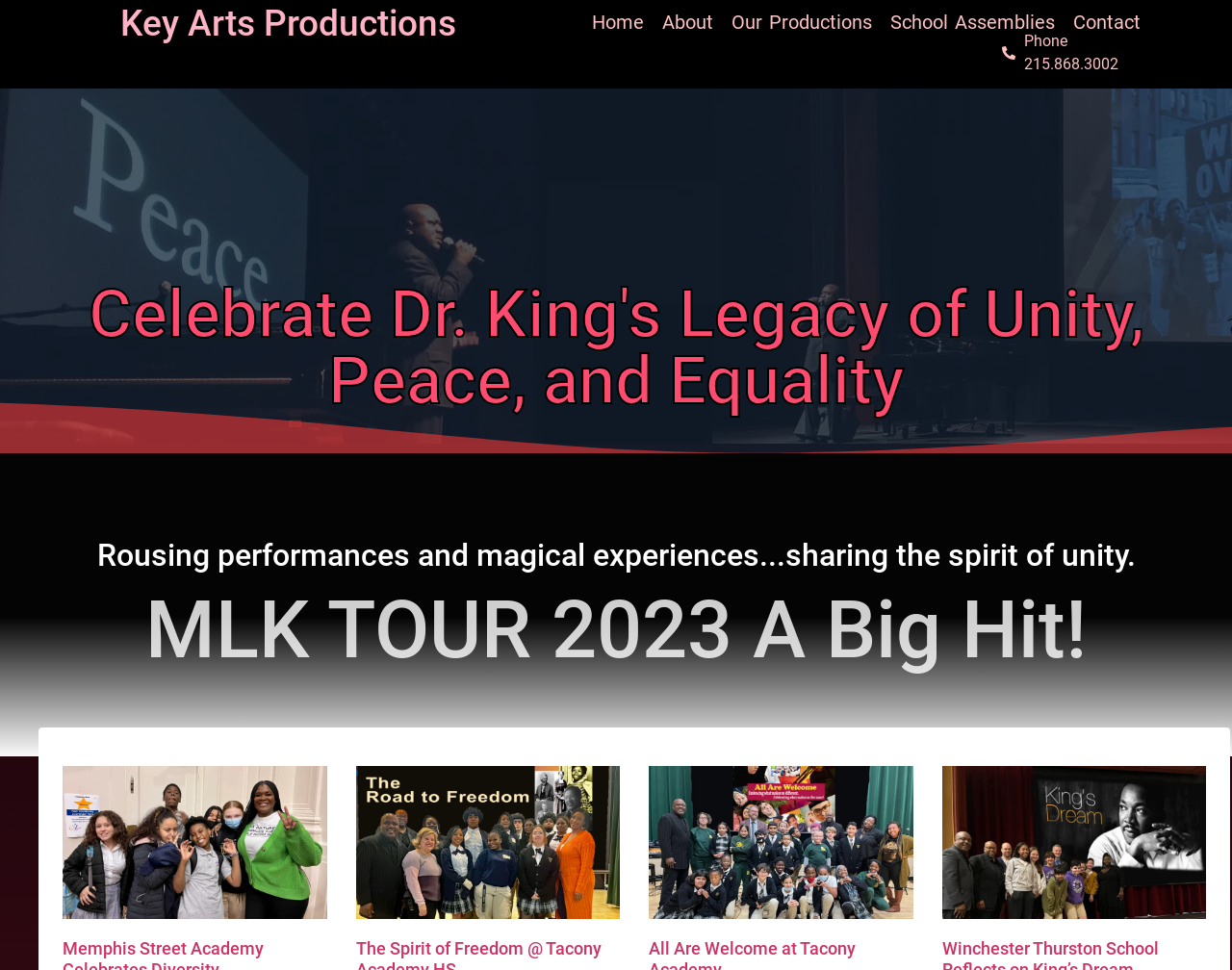Could you highlight the region that needs to be clicked to execute the instruction: "learn about the company"?

[0.538, 0.0, 0.579, 0.046]